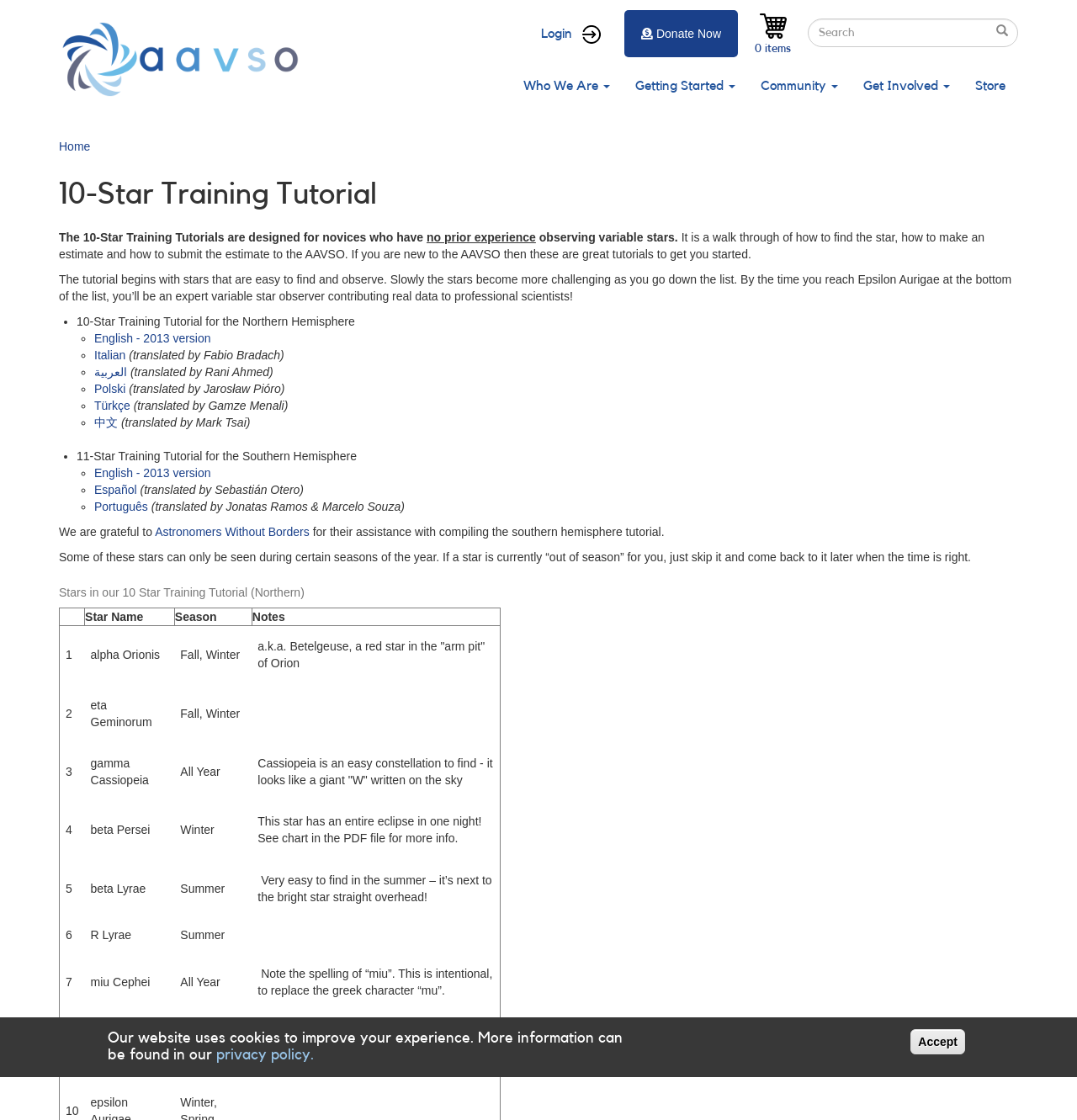Reply to the question with a brief word or phrase: What is the organization that assisted with compiling the southern hemisphere tutorial?

Astronomers Without Borders